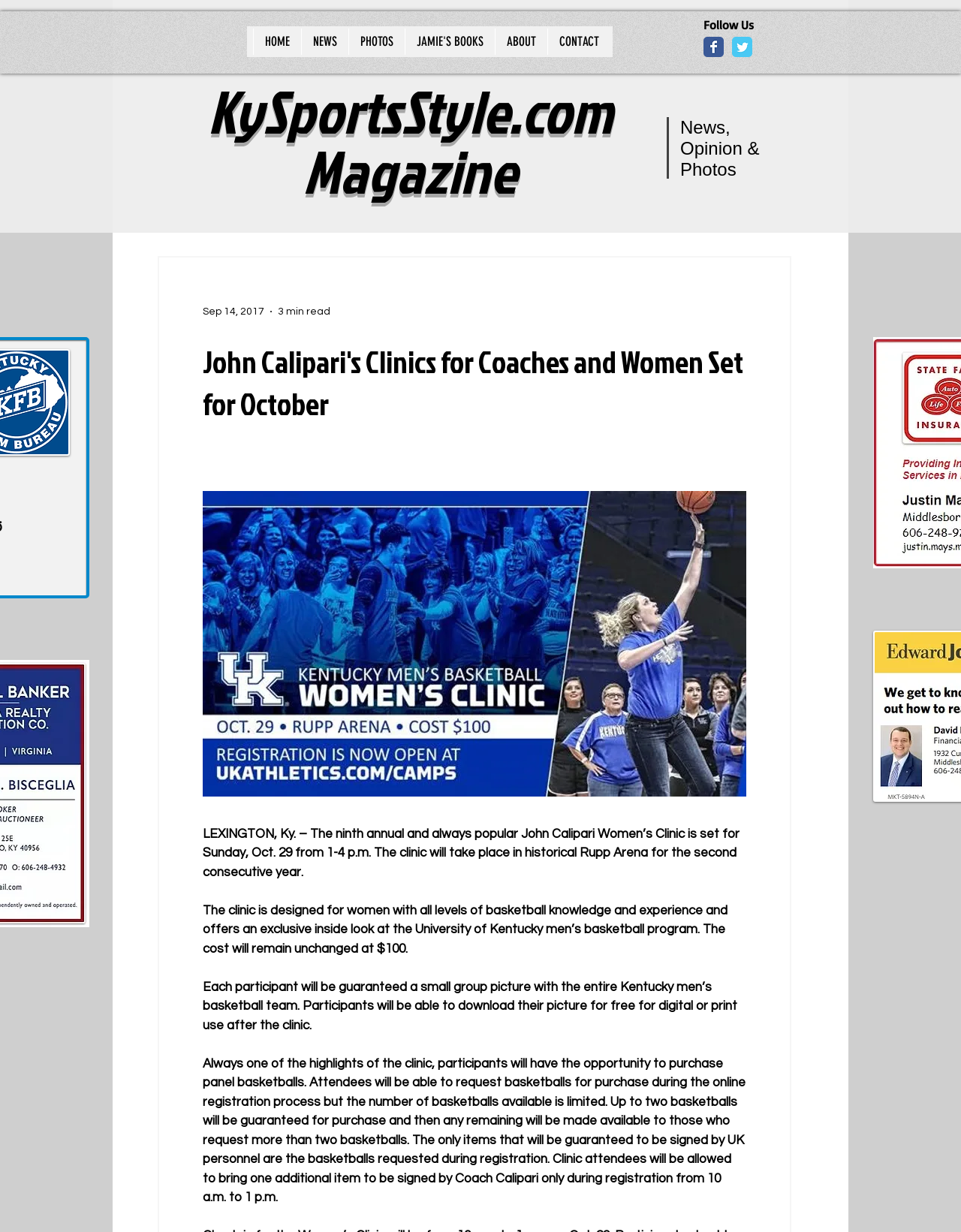Bounding box coordinates are to be given in the format (top-left x, top-left y, bottom-right x, bottom-right y). All values must be floating point numbers between 0 and 1. Provide the bounding box coordinate for the UI element described as: PHOTOS

[0.362, 0.023, 0.421, 0.044]